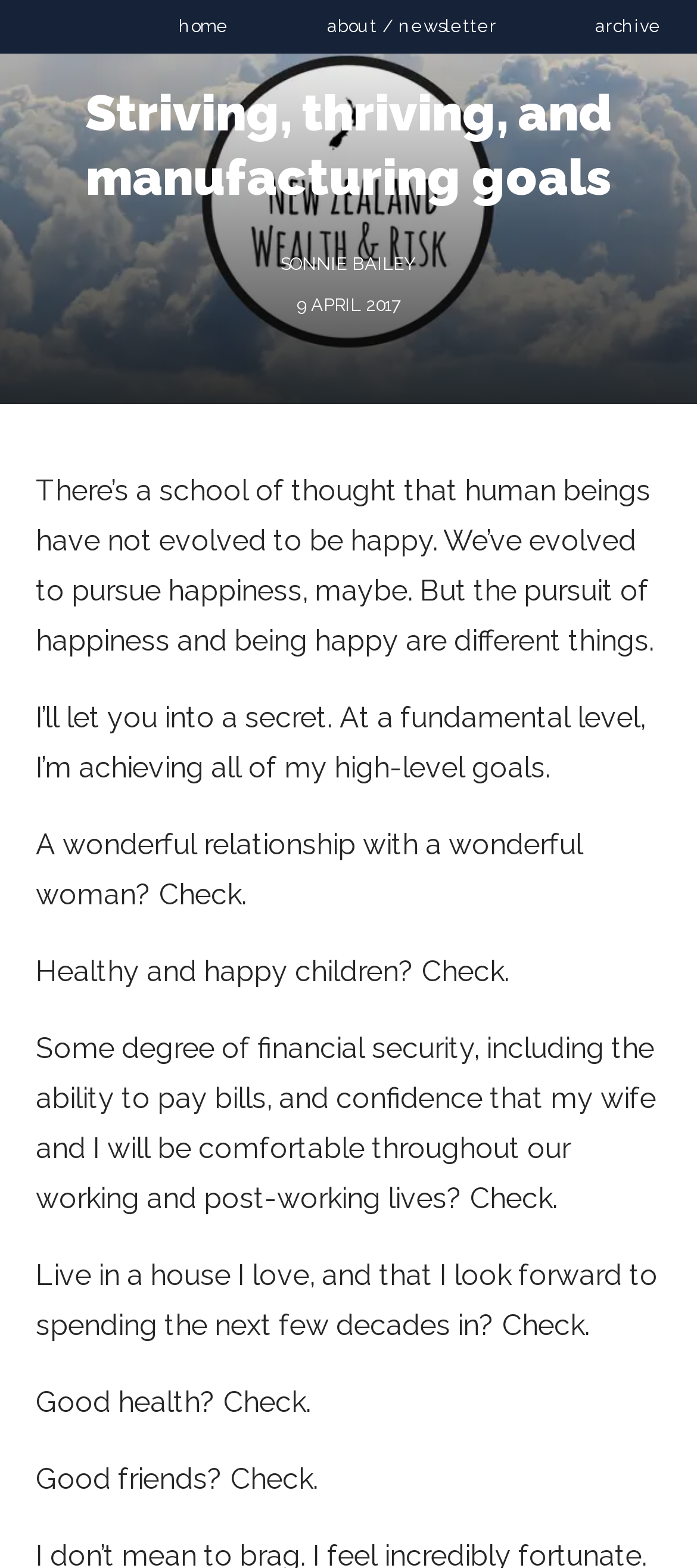Using the element description Archive, predict the bounding box coordinates for the UI element. Provide the coordinates in (top-left x, top-left y, bottom-right x, bottom-right y) format with values ranging from 0 to 1.

[0.854, 0.006, 0.949, 0.028]